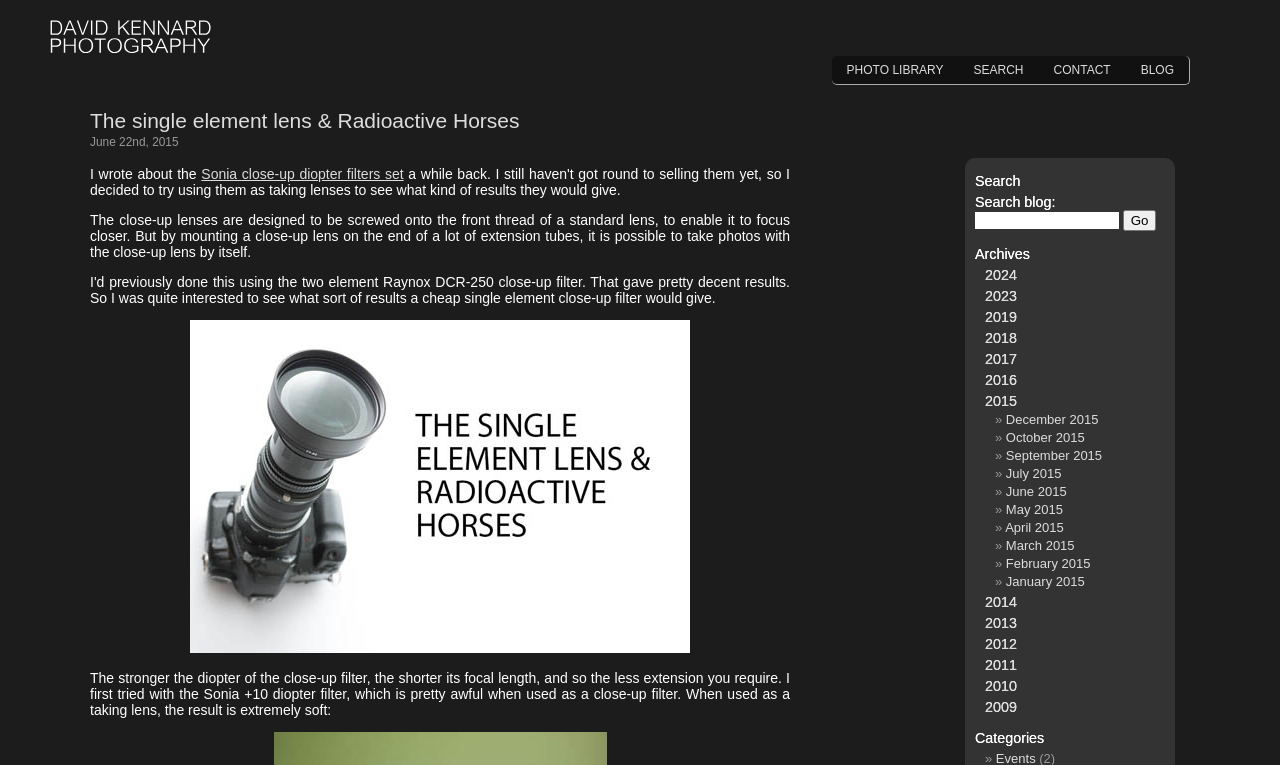Identify the bounding box for the UI element described as: "parent_node: Search blog: name="s"". The coordinates should be four float numbers between 0 and 1, i.e., [left, top, right, bottom].

[0.762, 0.277, 0.874, 0.299]